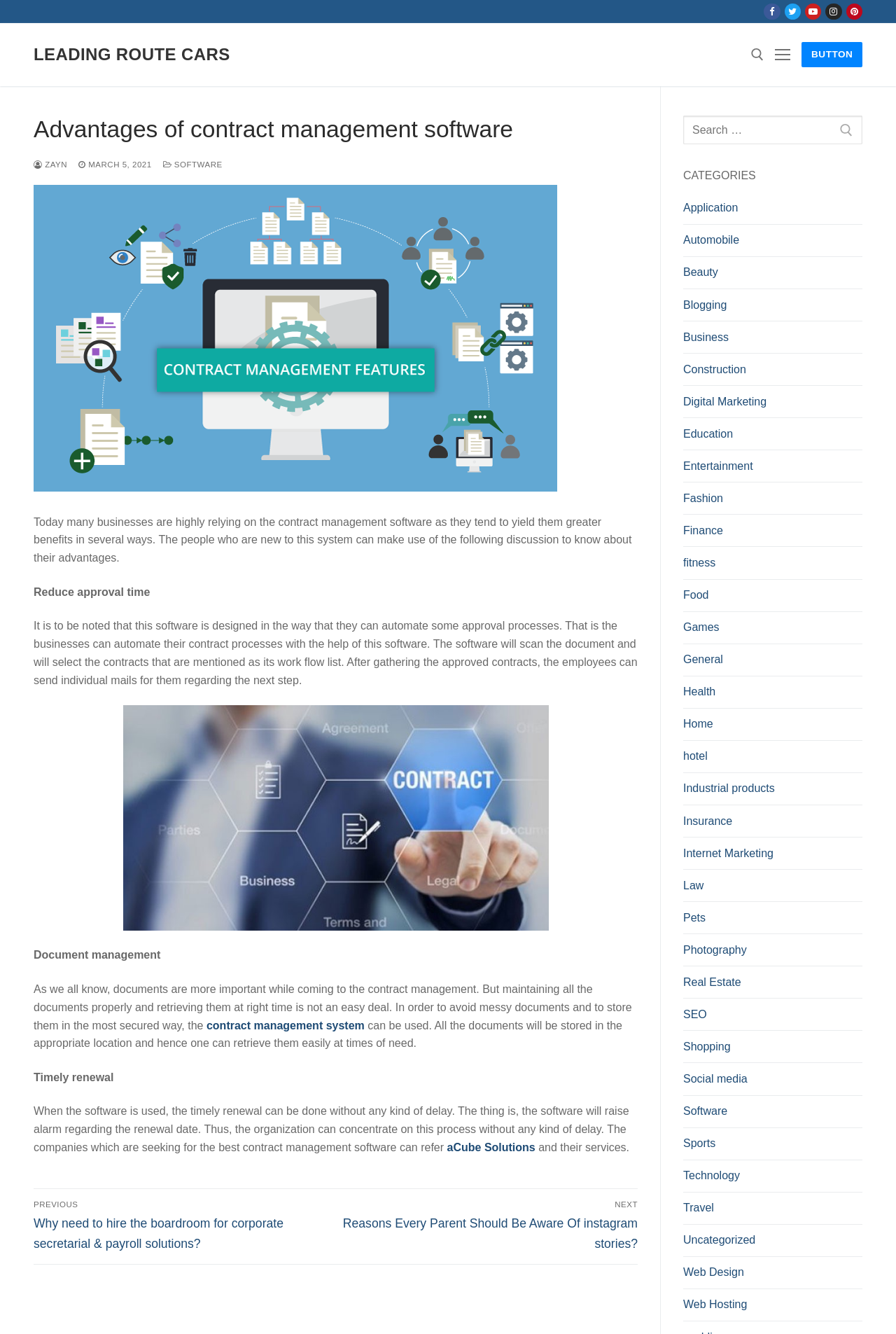Predict the bounding box of the UI element based on this description: "Home".

[0.762, 0.536, 0.962, 0.555]